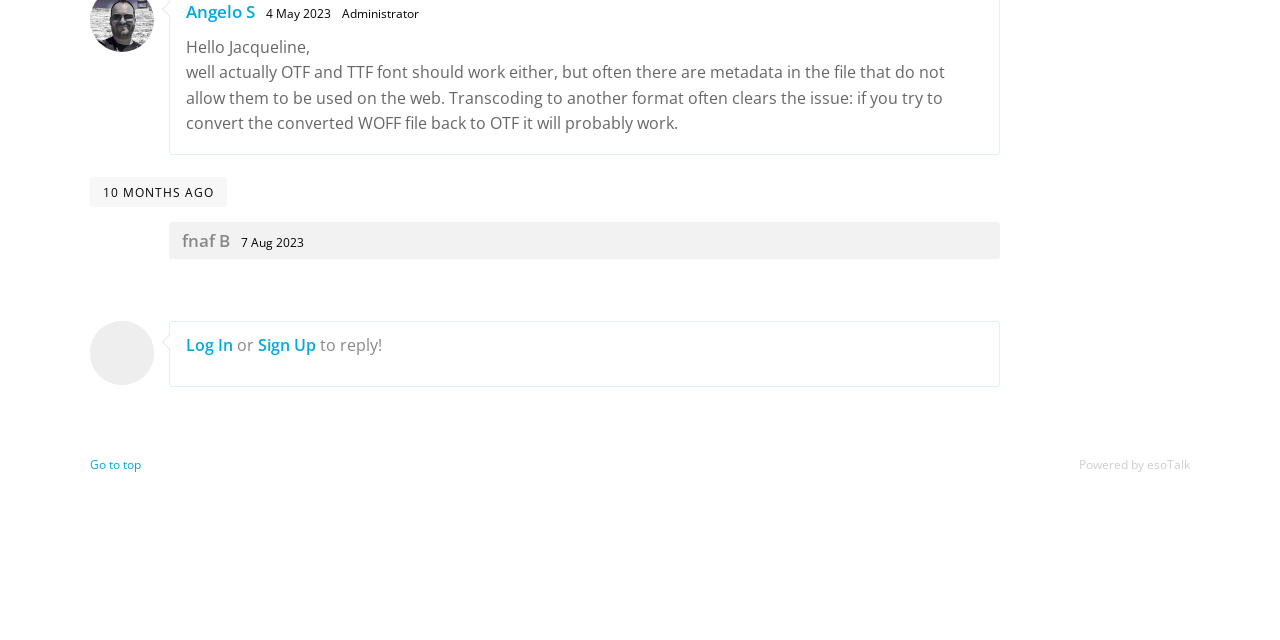For the following element description, predict the bounding box coordinates in the format (top-left x, top-left y, bottom-right x, bottom-right y). All values should be floating point numbers between 0 and 1. Description: Powered by esoTalk

[0.843, 0.712, 0.93, 0.739]